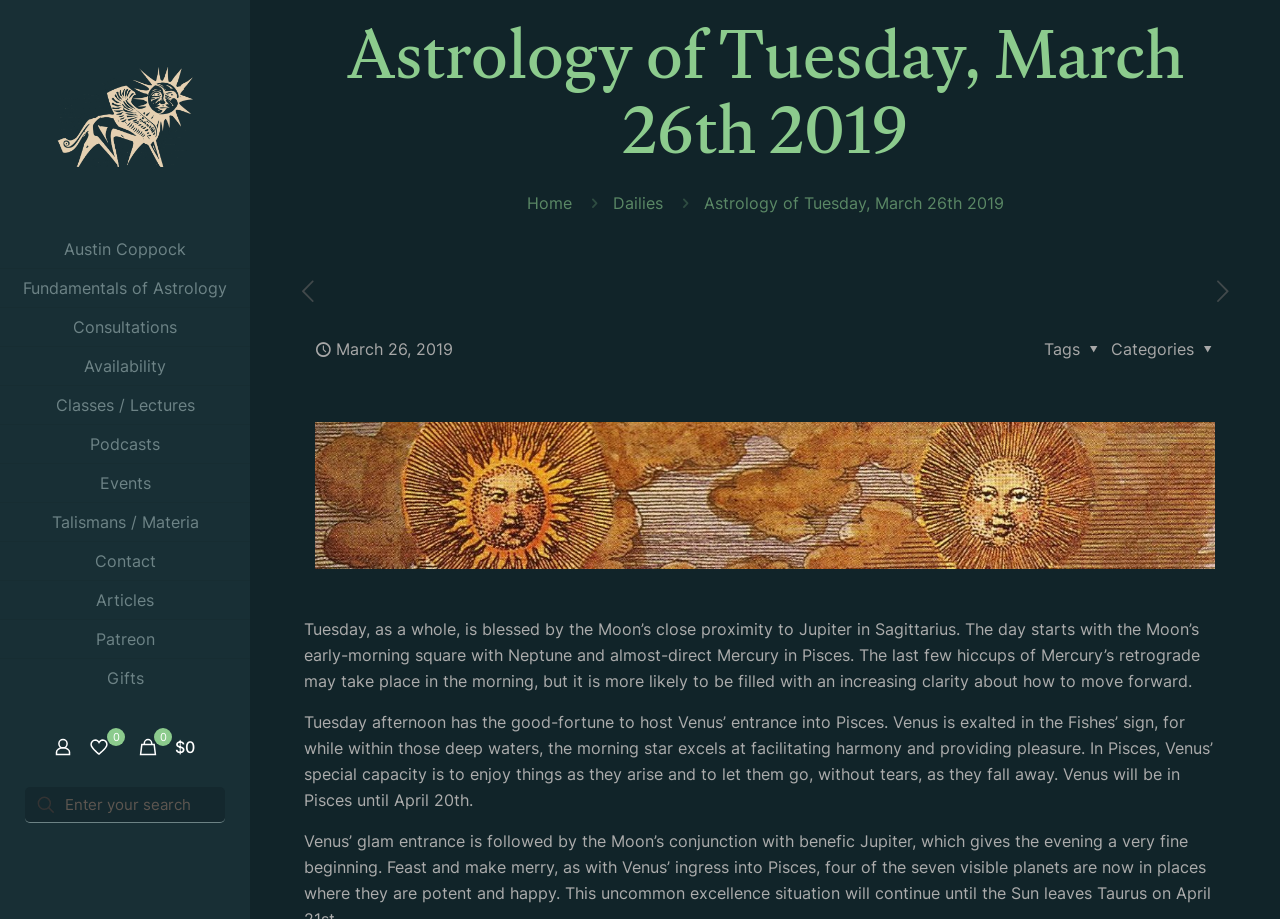Pinpoint the bounding box coordinates of the area that should be clicked to complete the following instruction: "go to the home page". The coordinates must be given as four float numbers between 0 and 1, i.e., [left, top, right, bottom].

[0.411, 0.21, 0.446, 0.232]